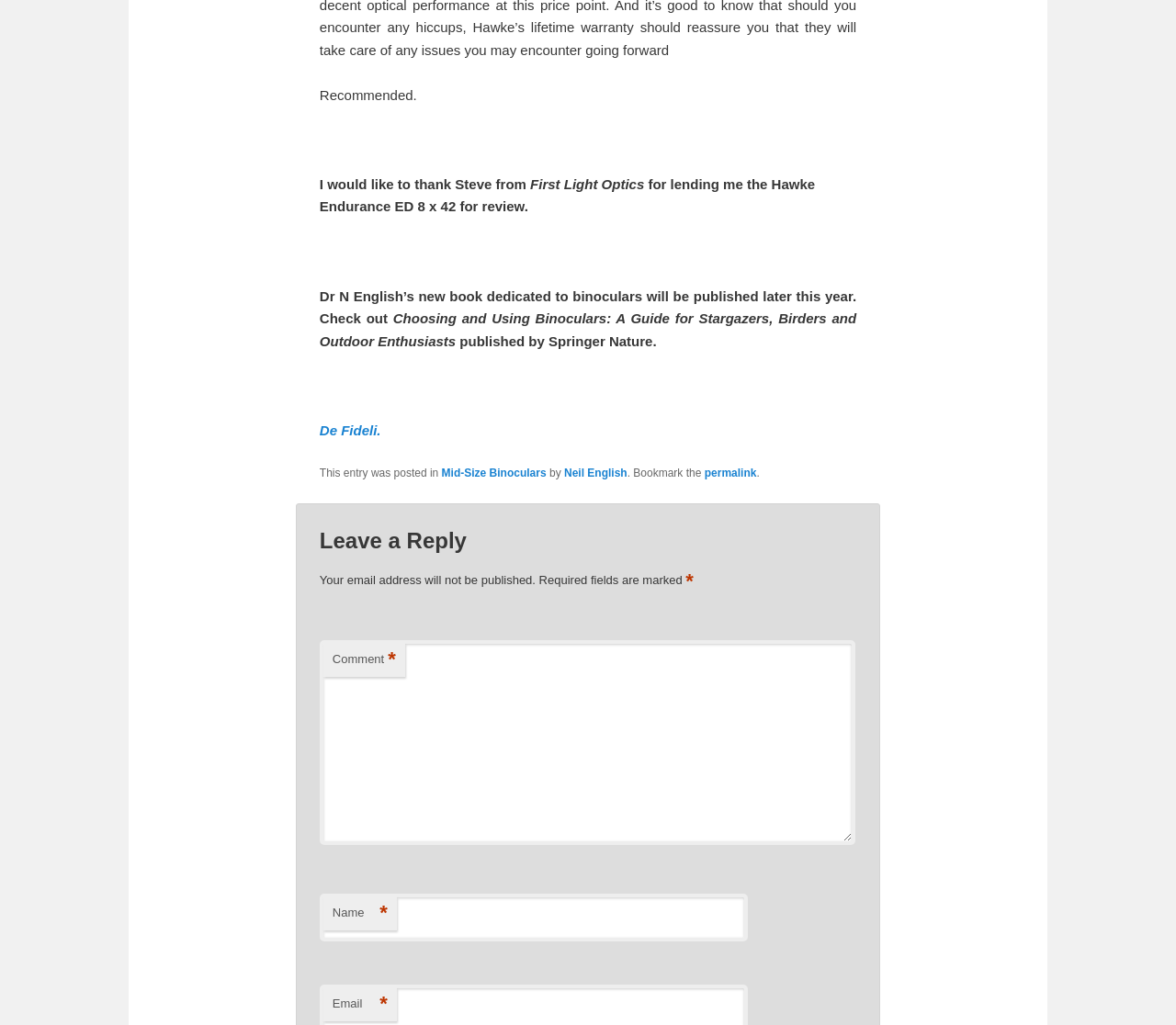What information is required to leave a comment?
Refer to the screenshot and respond with a concise word or phrase.

Name, Email, and Comment